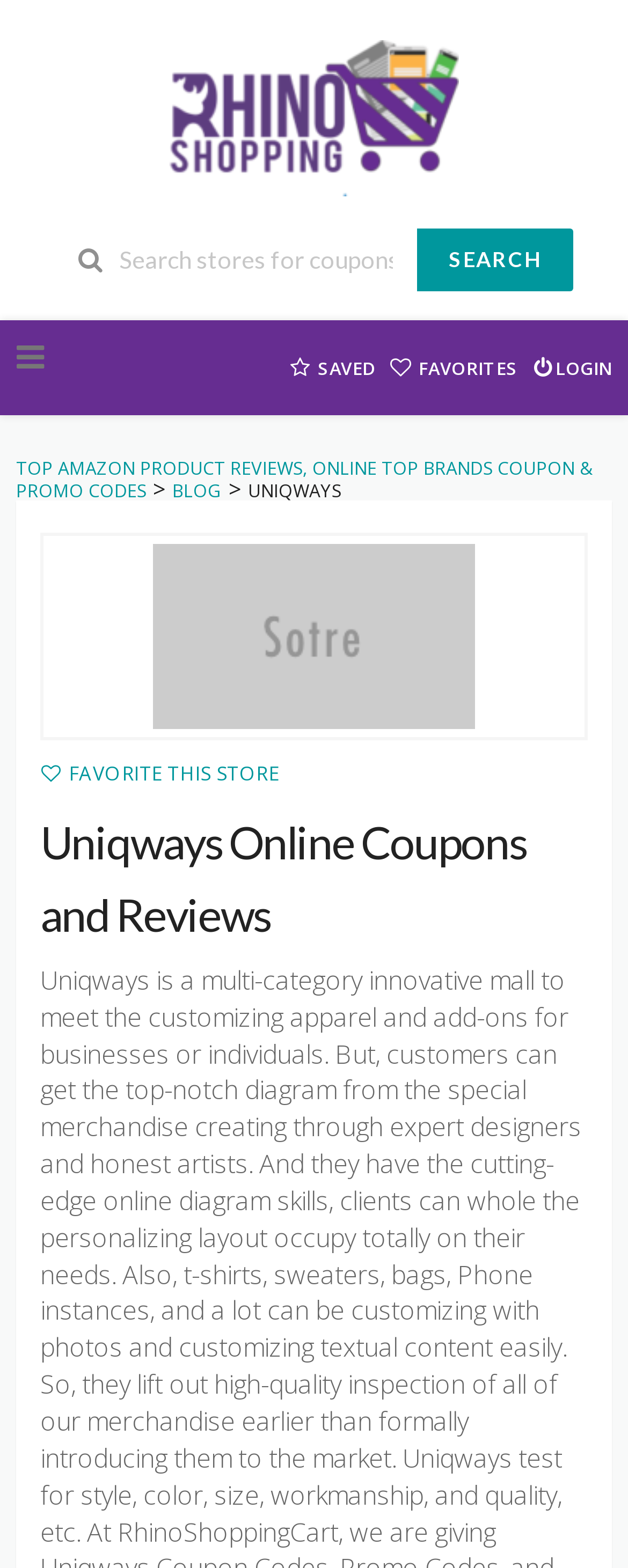What is the name of the store being reviewed?
Kindly give a detailed and elaborate answer to the question.

The name 'Uniqways' is prominently displayed on the webpage, and it is also mentioned in the heading 'Uniqways Online Coupons and Reviews'. This suggests that the webpage is focused on reviewing and providing coupons for Uniqways.